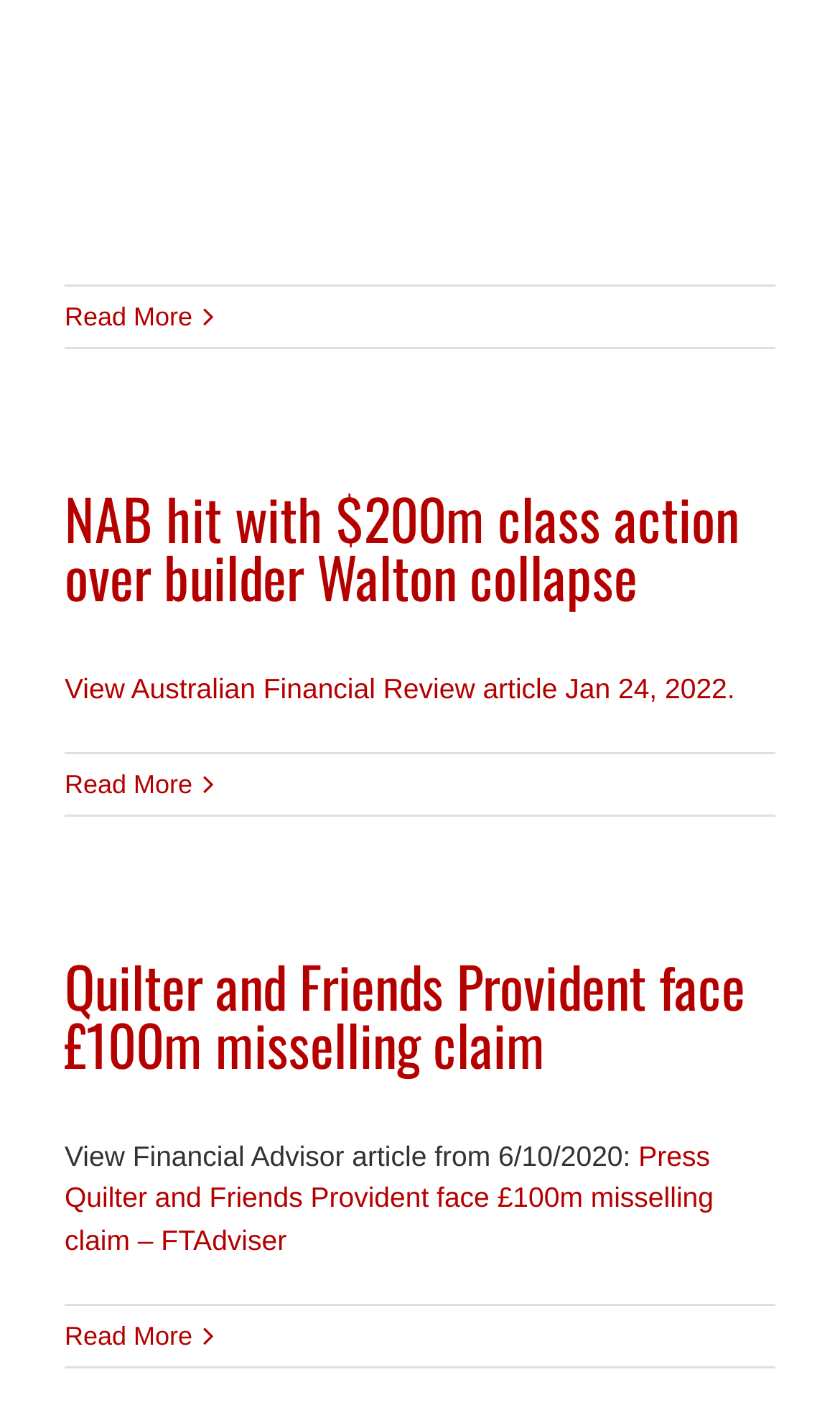What is the purpose of the 'Read More' links?
Please provide a single word or phrase as the answer based on the screenshot.

to read more about the article